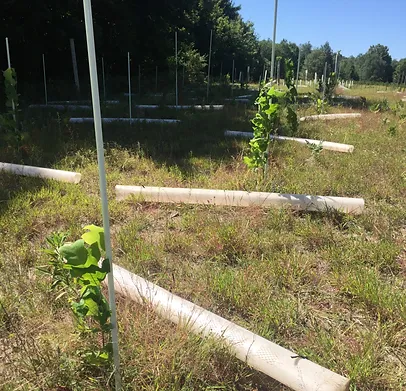What is the purpose of this initiative?
Please answer the question as detailed as possible based on the image.

The image depicts a young tree planting area, likely part of a conservation or reforestation initiative, which exemplifies steps being taken for environmental stewardship, echoing the message of purchasing and planting trees through local conservation districts as part of their annual initiatives.